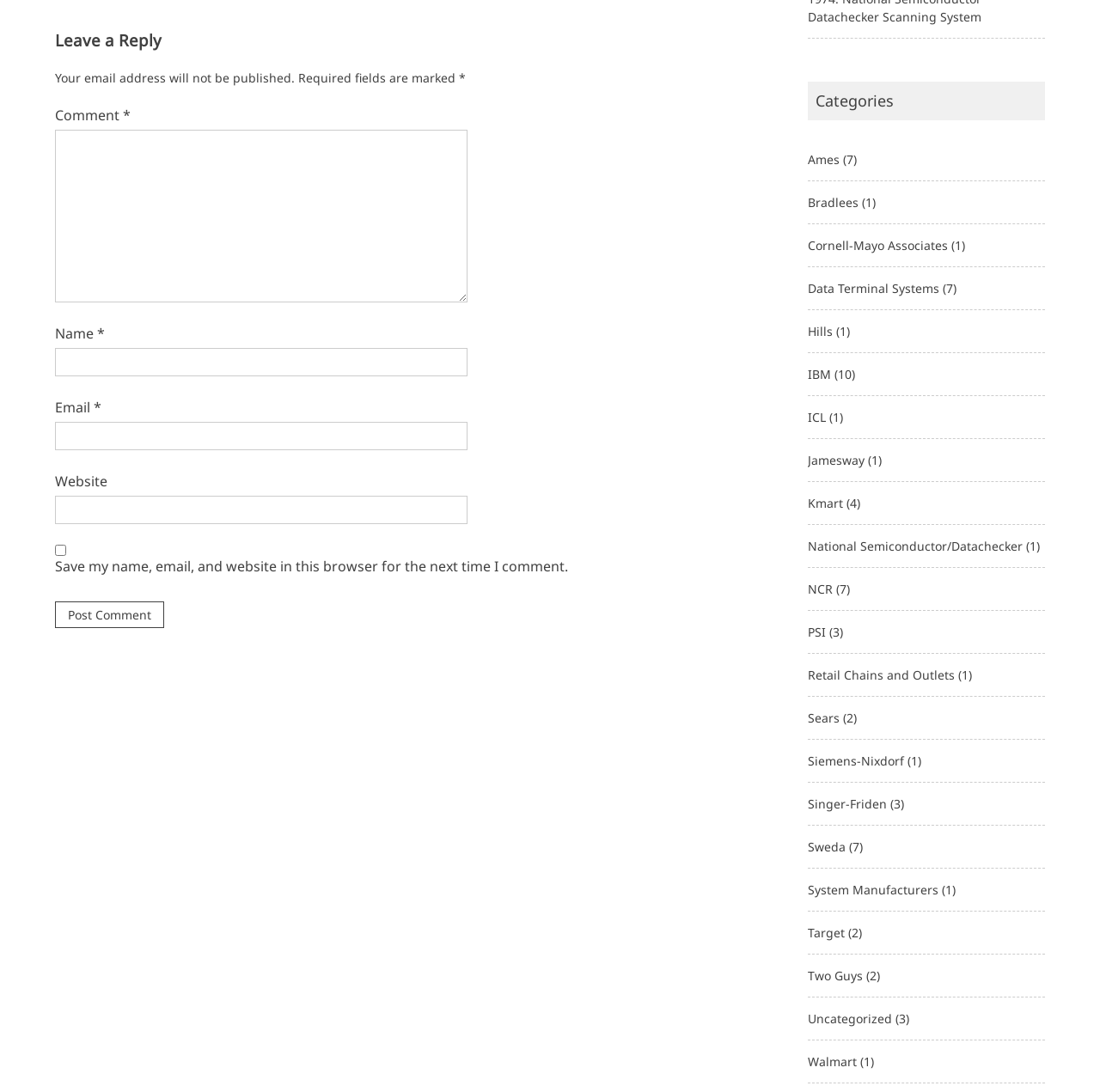Pinpoint the bounding box coordinates of the element you need to click to execute the following instruction: "Go to the 'HOME' page". The bounding box should be represented by four float numbers between 0 and 1, in the format [left, top, right, bottom].

None